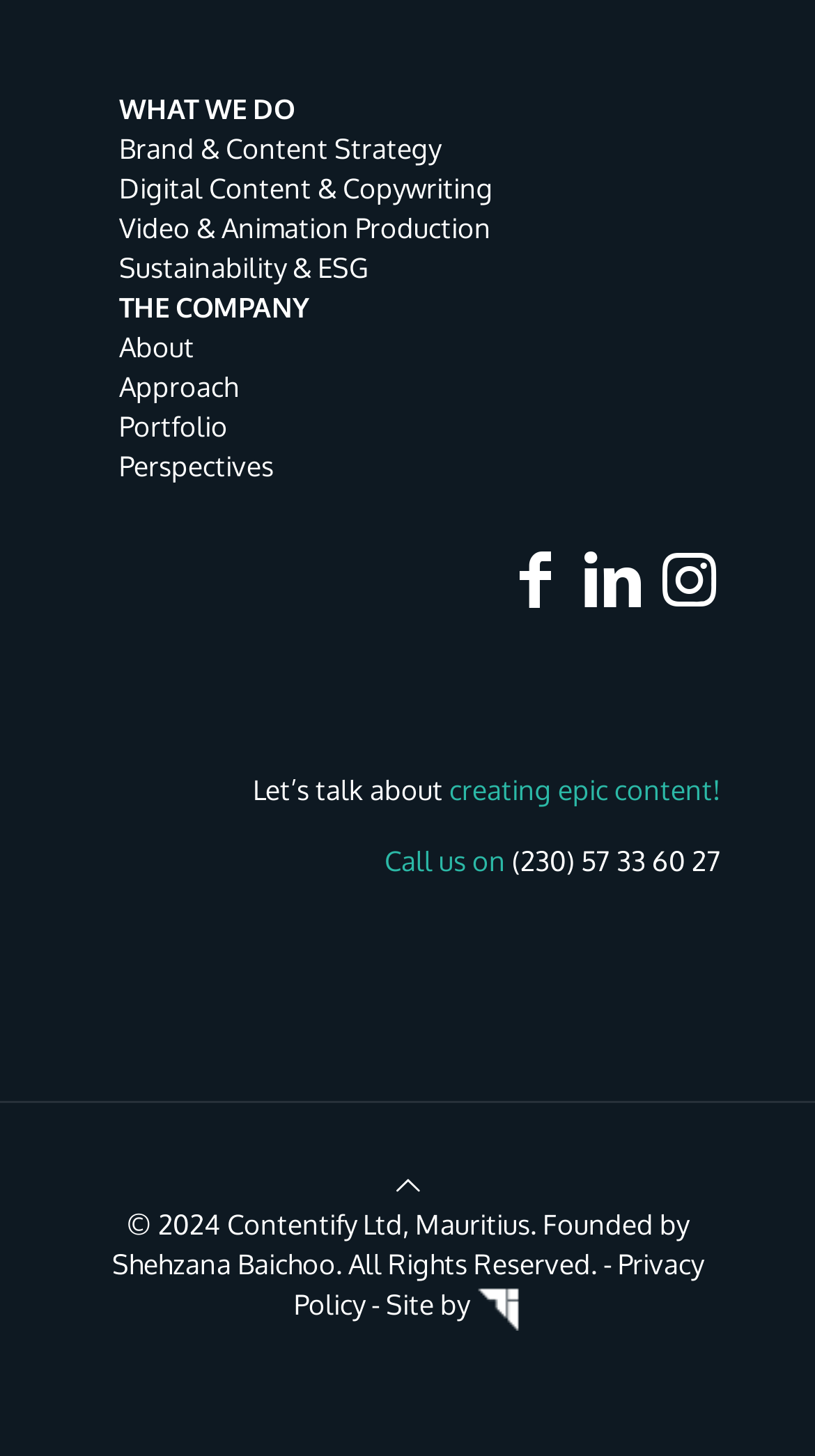From the element description Sustainability & ESG, predict the bounding box coordinates of the UI element. The coordinates must be specified in the format (top-left x, top-left y, bottom-right x, bottom-right y) and should be within the 0 to 1 range.

[0.146, 0.172, 0.451, 0.195]